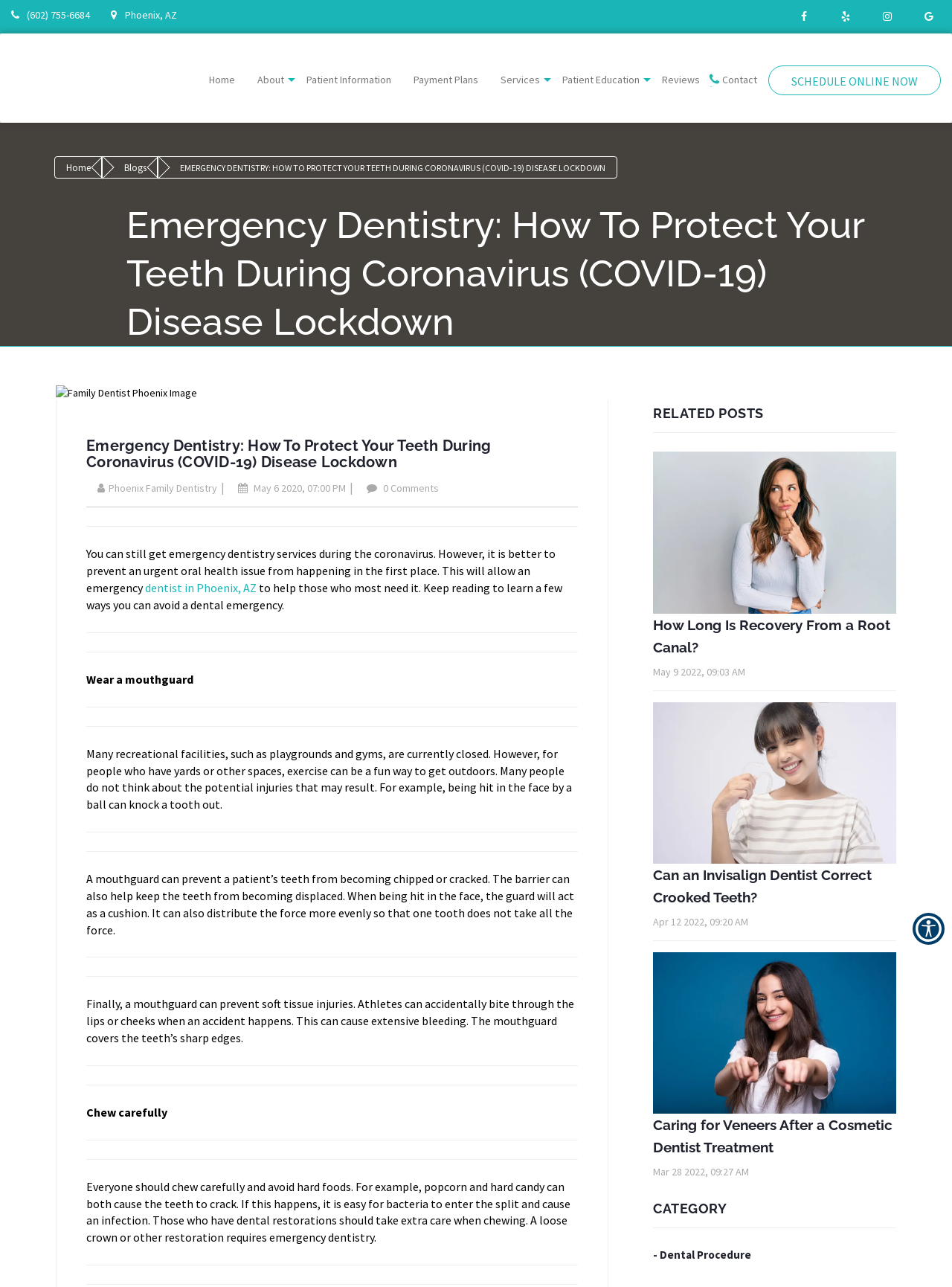Locate the bounding box coordinates of the area where you should click to accomplish the instruction: "Click on the 'Home' link".

None